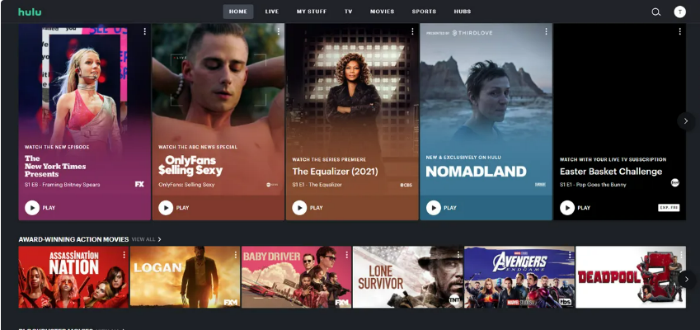Give a thorough description of the image, including any visible elements and their relationships.

The image showcases a vibrant interface of Hulu, a popular online streaming service that offers a wide array of films and television shows. The layout is neatly organized, featuring several highlighted shows and movies. In the top section, you can see promotional content for recently launched episodes and specials, including "The New York Times Presents," "OnlyFans Selling Sexy," "The Equalizer (2021)," and "NOMADLAND," each accompanied by a "Play" button for easy access. 

Below these promotional tiles, there's a section dedicated to award-winning action movies, presenting a curated selection that includes titles like "Assassination Nation," "Logan," and "The Avengers." This enticing visual design reflects Hulu's goal to engage viewers with its extensive content library, making it easy to navigate popular offerings and discover new favorites. The overall aesthetic is sleek and modern, embodying the platform's commitment to providing a user-friendly experience for its subscribers.